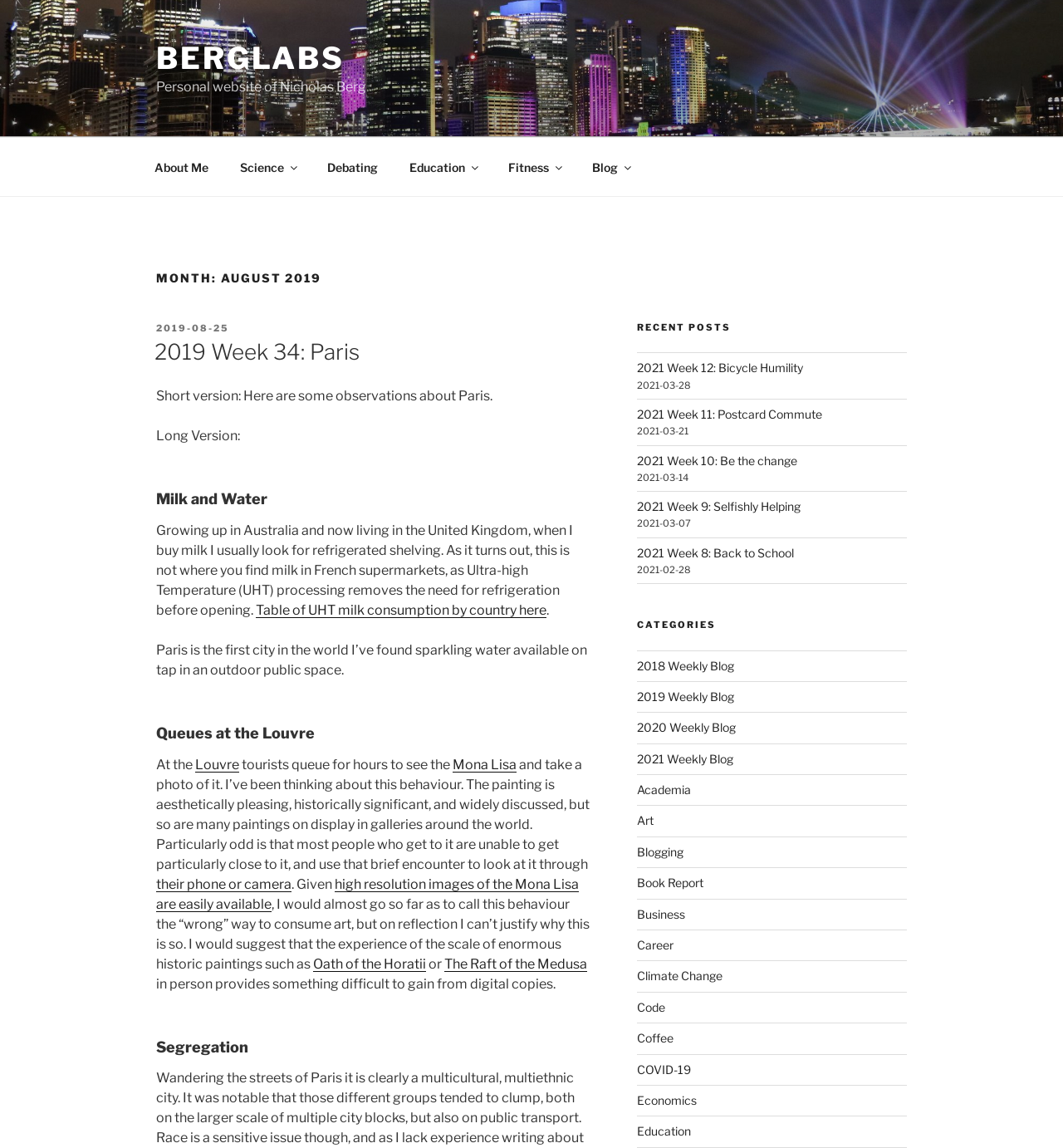What is the category of the post '2019 Week 34: Paris'?
Refer to the image and provide a one-word or short phrase answer.

Travel